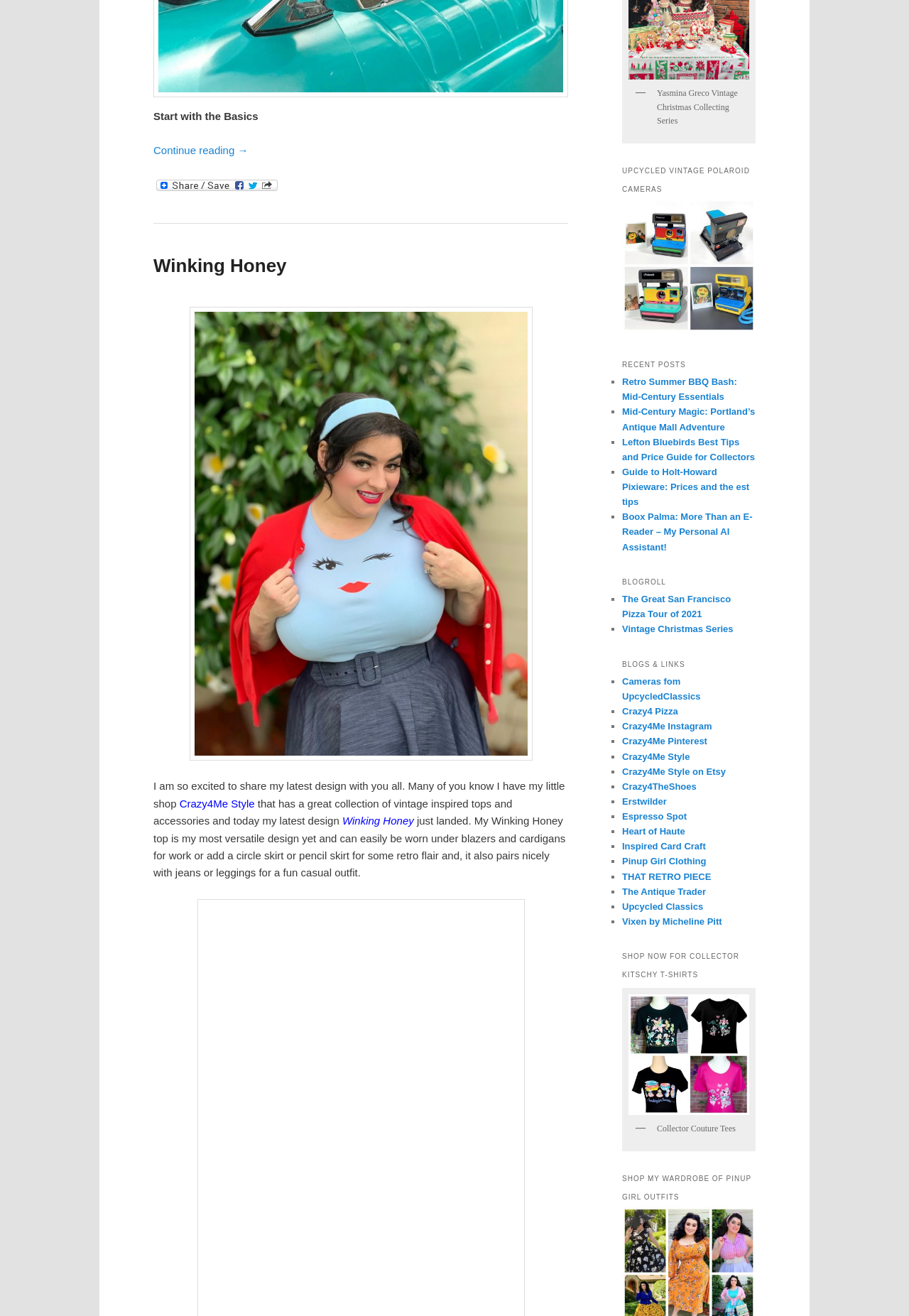Mark the bounding box of the element that matches the following description: "parent_node: Collector Couture Tees".

[0.691, 0.756, 0.824, 0.847]